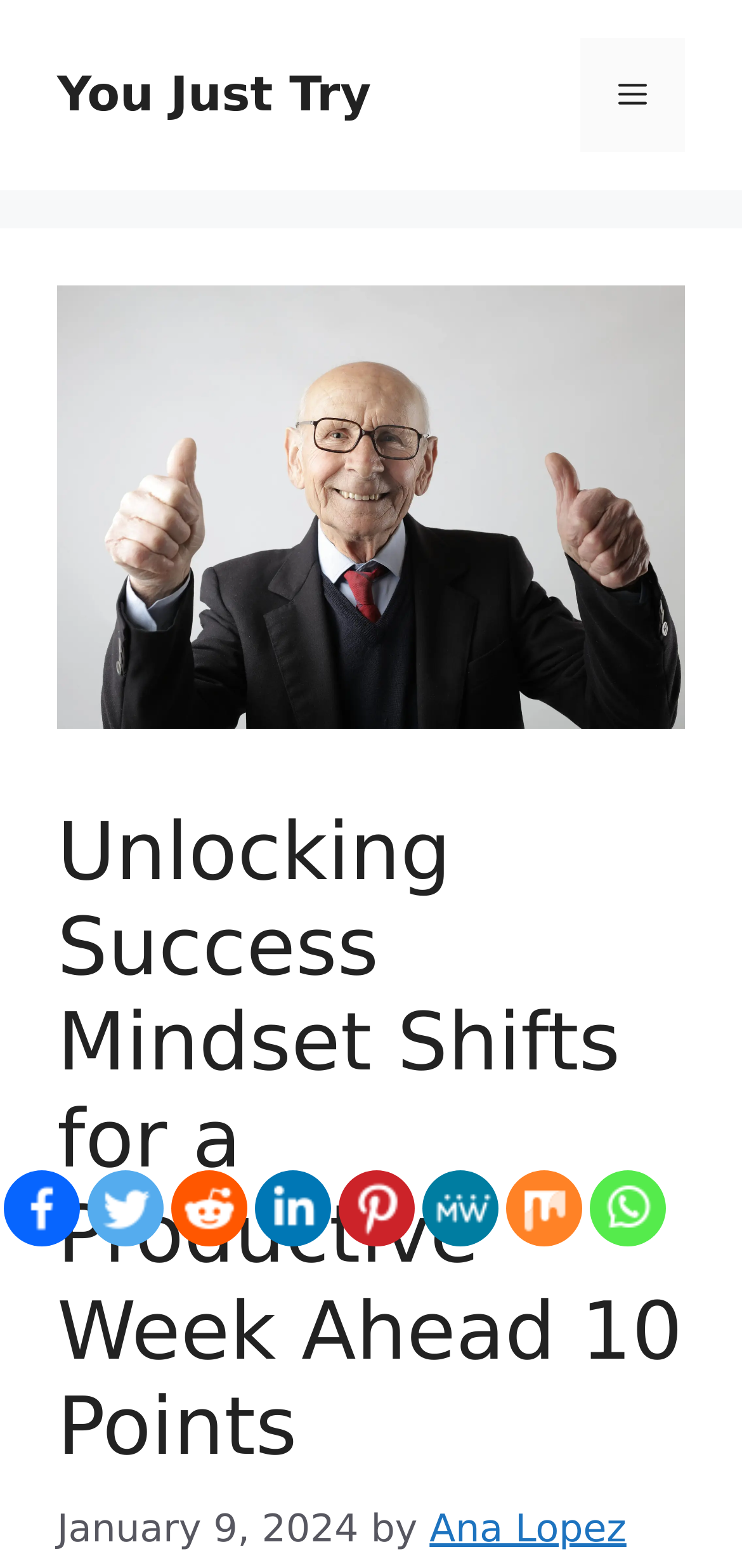Can you determine the main header of this webpage?

Unlocking Success Mindset Shifts for a Productive Week Ahead 10 Points